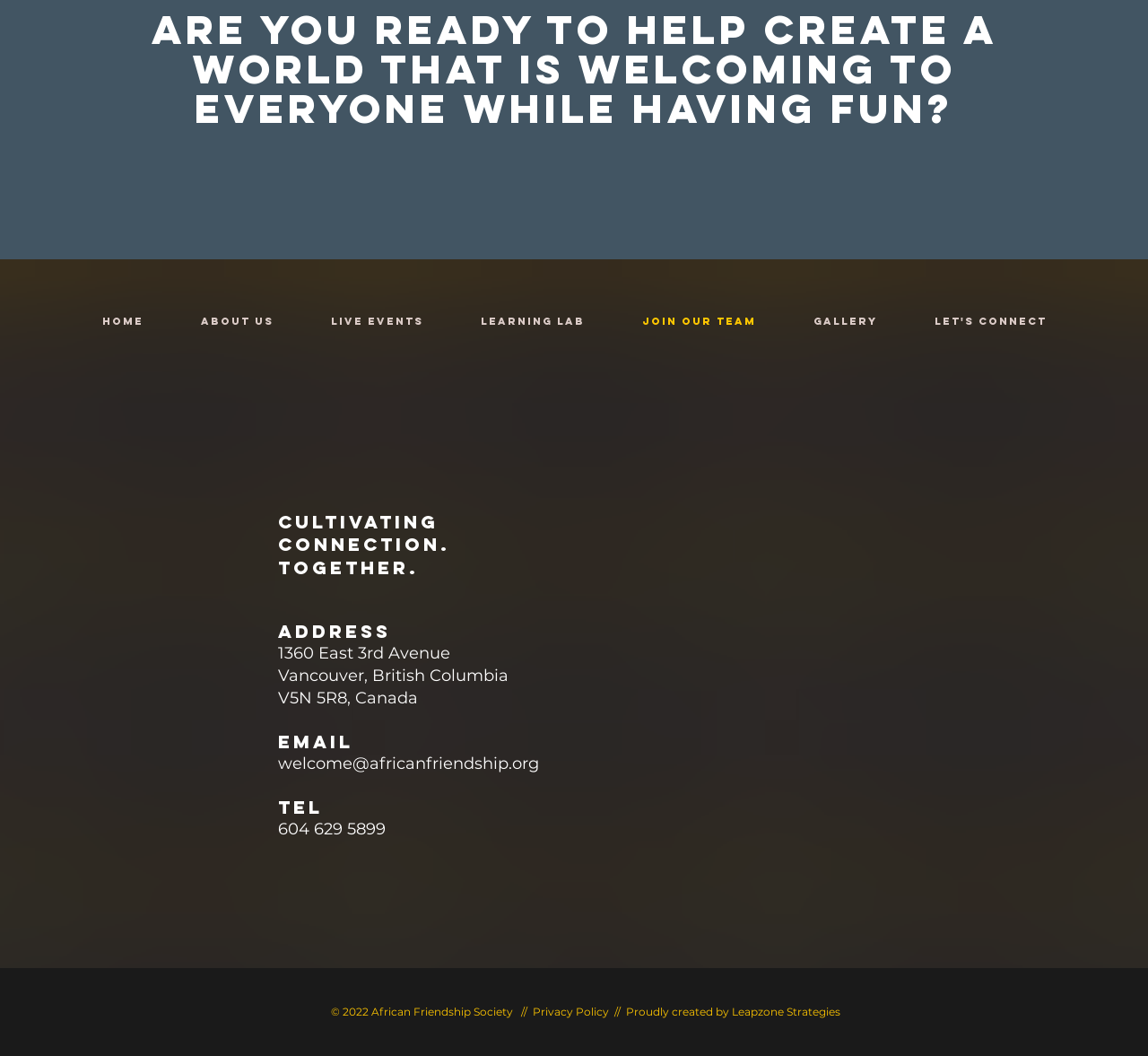Answer the following inquiry with a single word or phrase:
What is the organization's mission?

Cultivating Connection. Together.